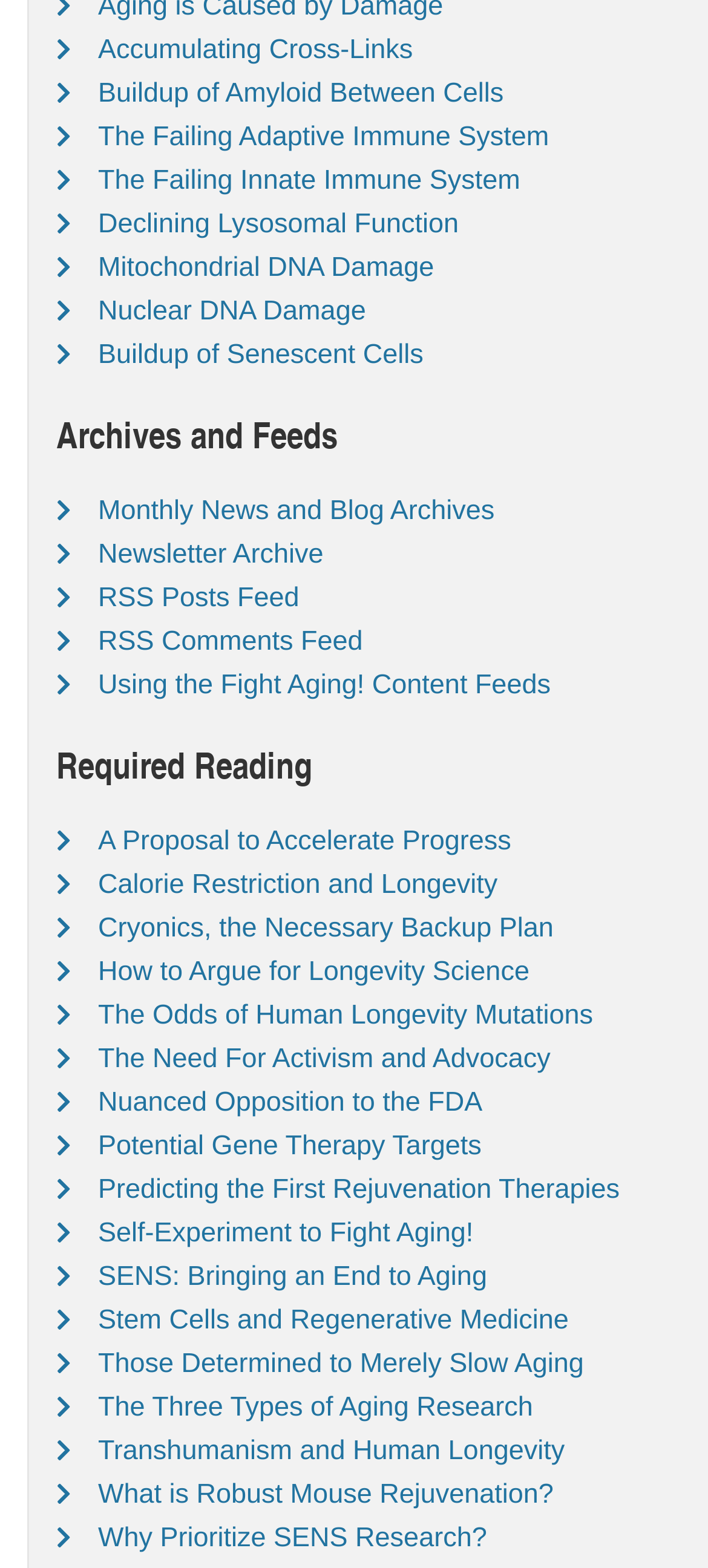What is the category of links below 'Archives and Feeds'?
Refer to the image and provide a one-word or short phrase answer.

News and Blog Archives